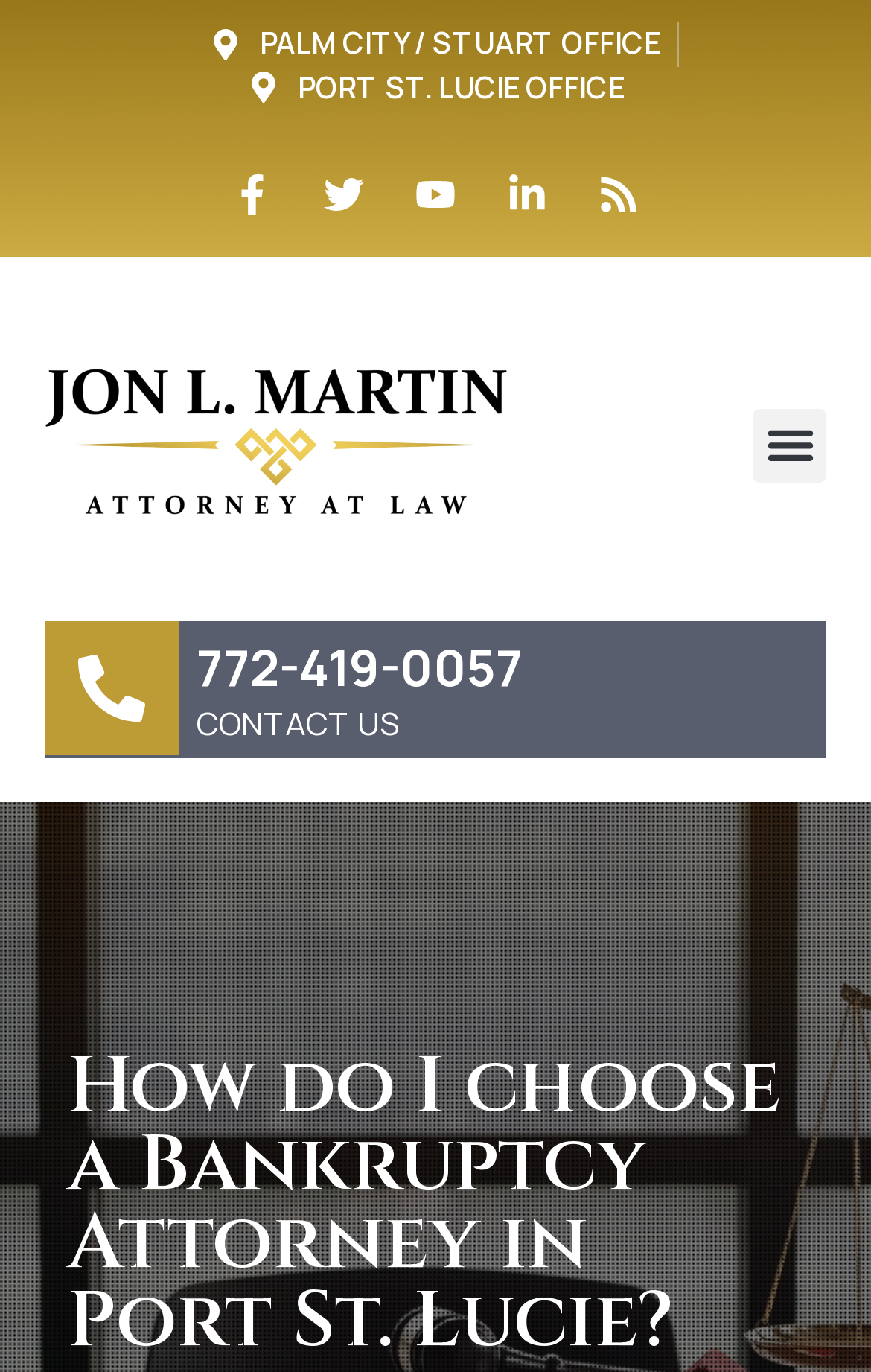For the element described, predict the bounding box coordinates as (top-left x, top-left y, bottom-right x, bottom-right y). All values should be between 0 and 1. Element description: PORT ST. LUCIE OFFICE

[0.284, 0.048, 0.716, 0.08]